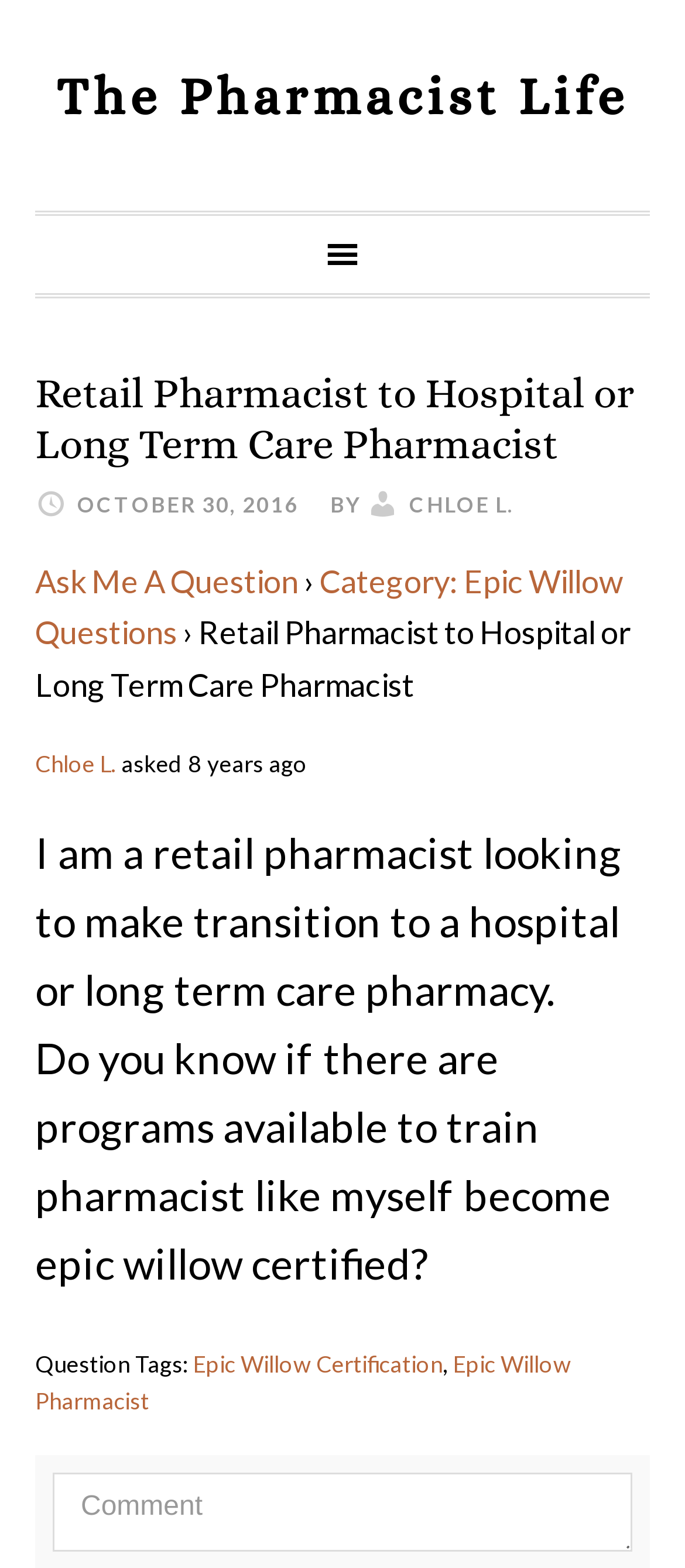Answer this question in one word or a short phrase: What is the date of the question?

October 30, 2016